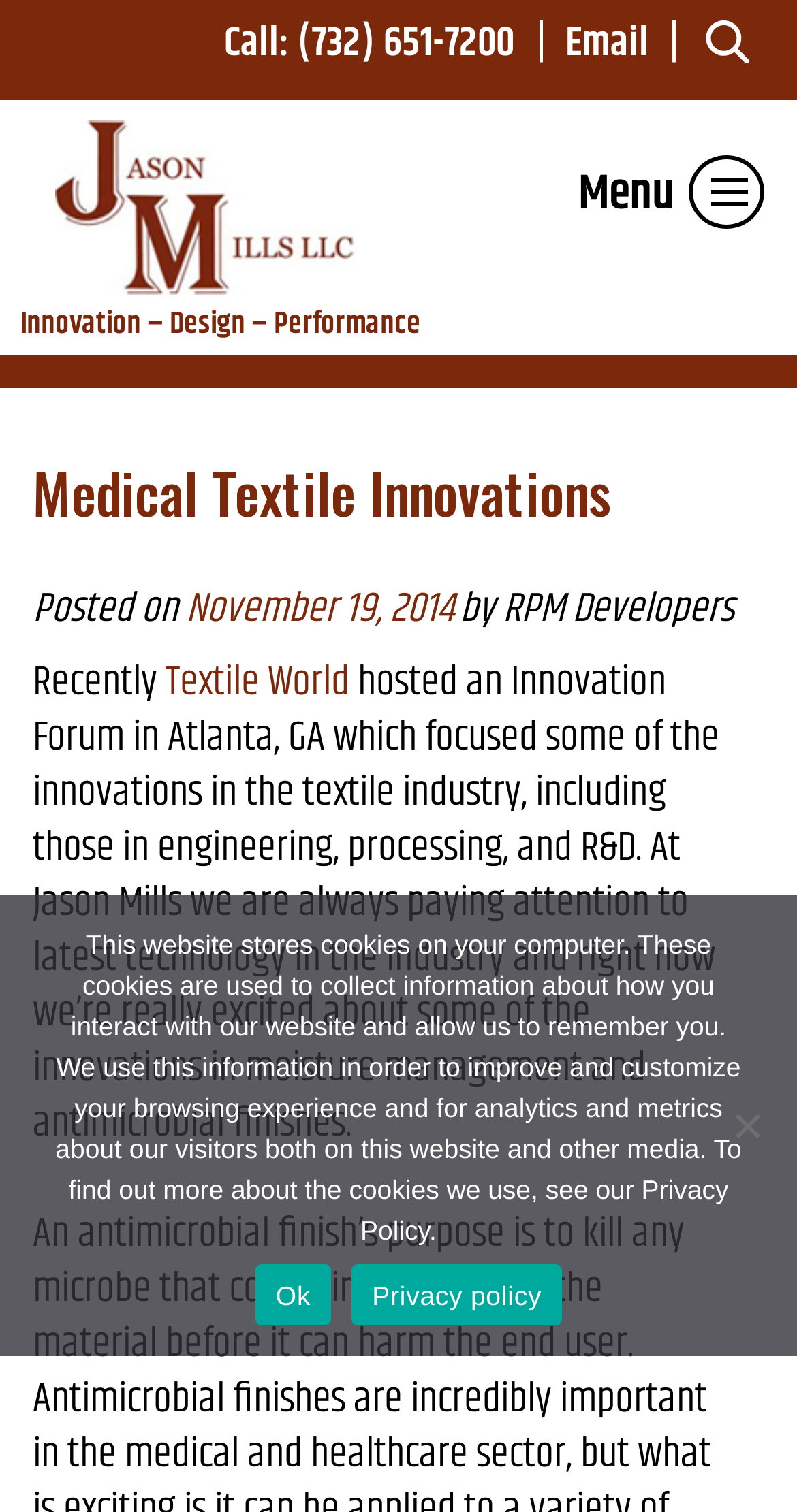What is the phone number?
Look at the image and respond with a one-word or short phrase answer.

(732) 651-7200